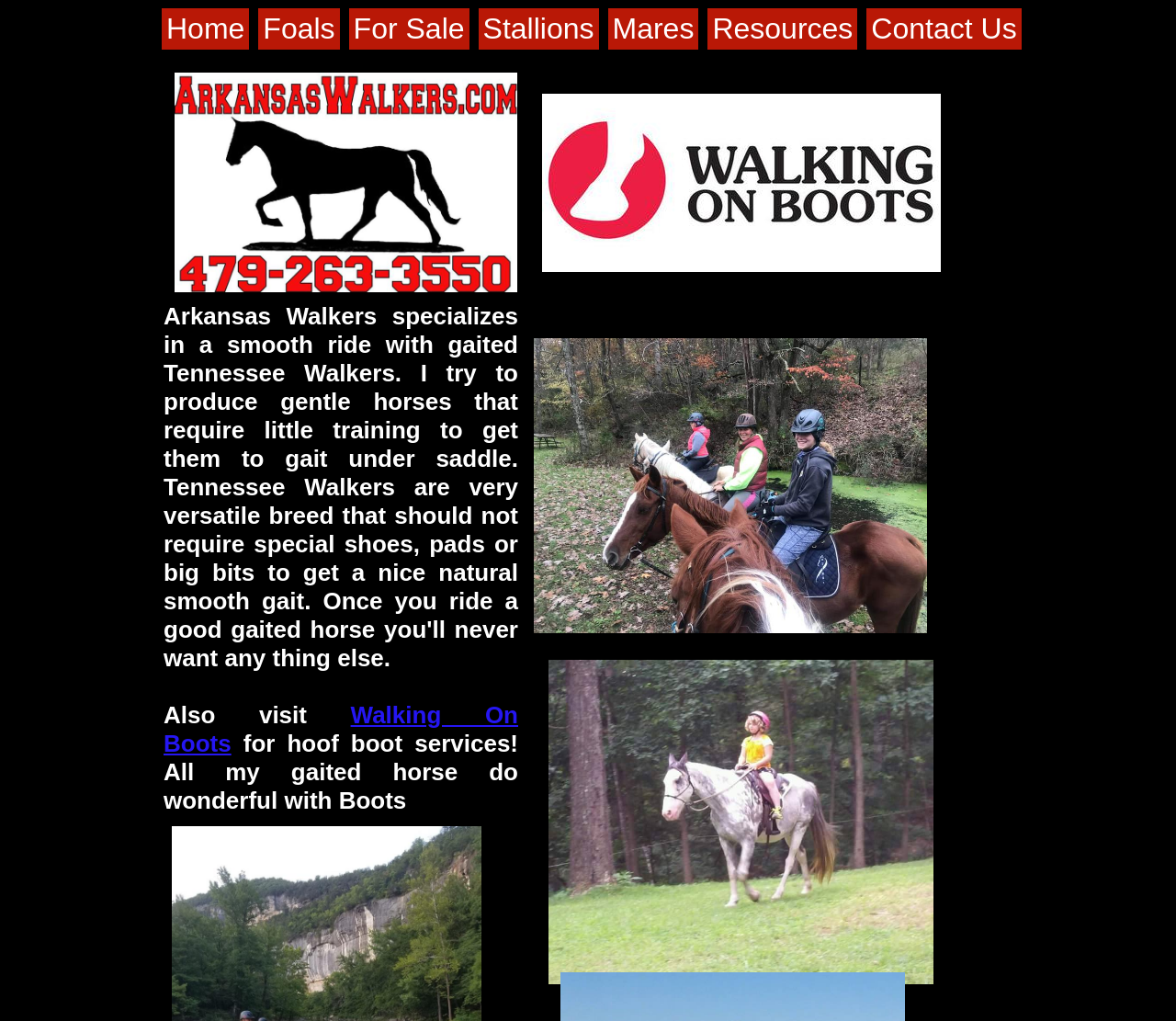Determine the bounding box coordinates for the clickable element required to fulfill the instruction: "Contact Us". Provide the coordinates as four float numbers between 0 and 1, i.e., [left, top, right, bottom].

[0.737, 0.008, 0.868, 0.049]